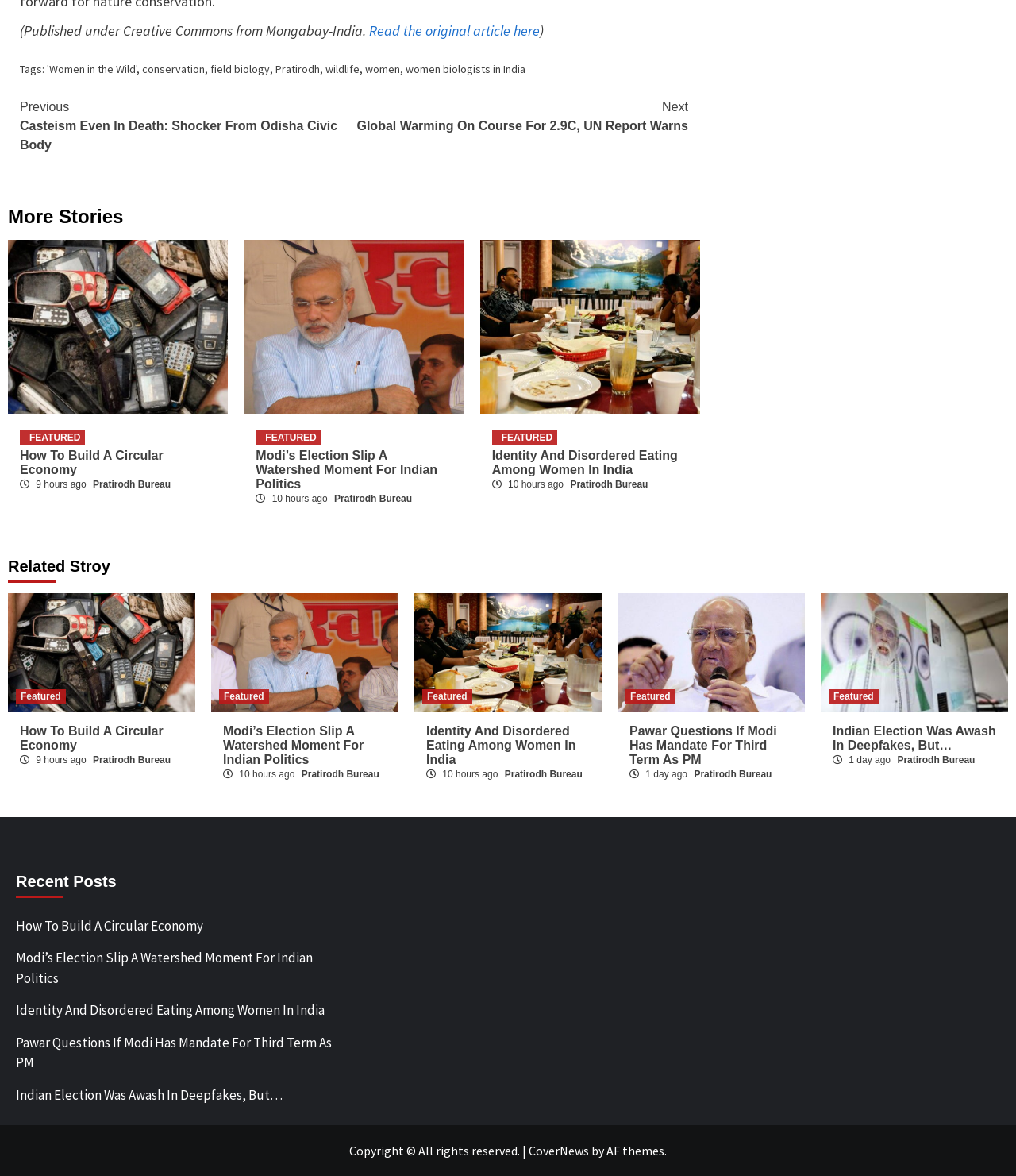Show the bounding box coordinates of the region that should be clicked to follow the instruction: "Check out the previous article."

[0.02, 0.083, 0.348, 0.132]